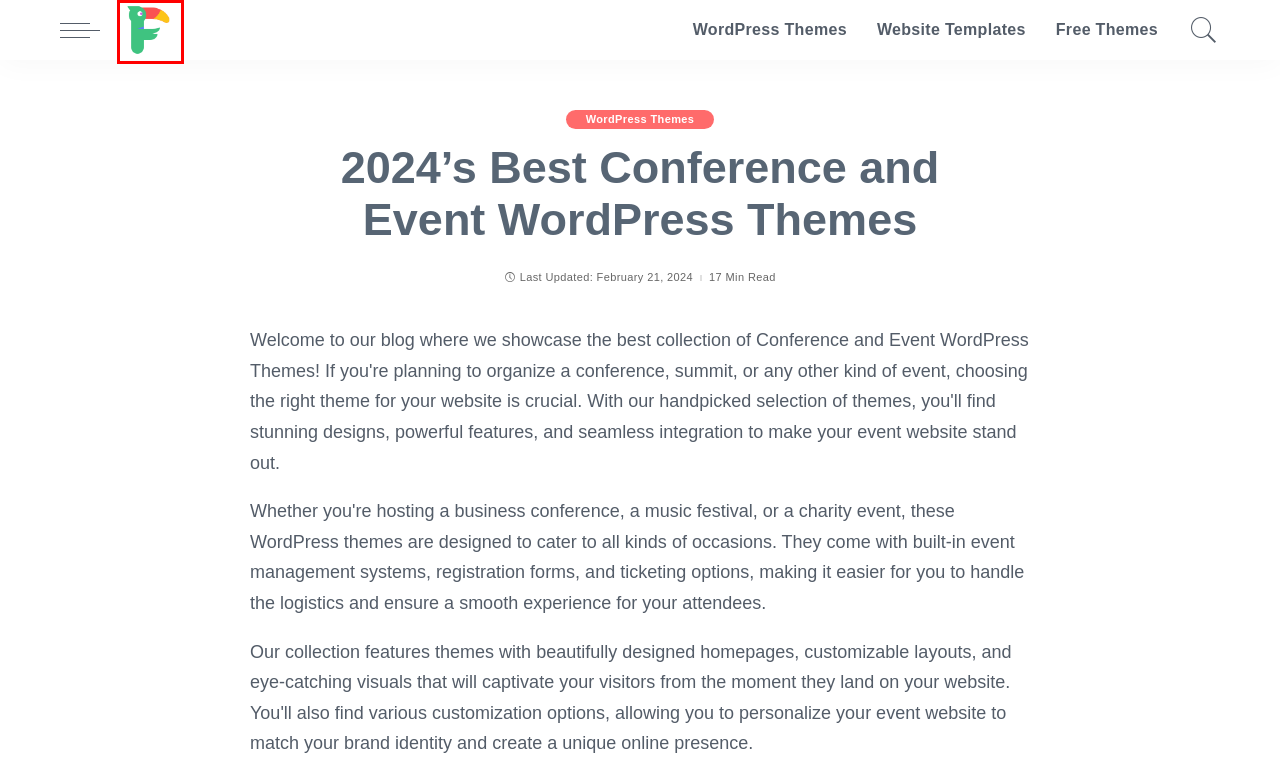Inspect the screenshot of a webpage with a red rectangle bounding box. Identify the webpage description that best corresponds to the new webpage after clicking the element inside the bounding box. Here are the candidates:
A. 8 Best Gift Shop WordPress Themes 2024 - freshDesignweb
B. 15 Best Bakery WordPress Themes 2024 - freshDesignweb
C. WordPress Themes - freshDesignweb
D. 13 Best Sport Store WordPress Themes 2024 - freshDesignweb
E. 600+ Best Free Download WordPress Themes 2022 - freshDesignweb
F. Website Templates - freshDesignweb
G. Fresh Design Templates for Websites - freshDesignweb
H. 19 Best Car Rental WordPress Themes 2024 - freshDesignweb

G